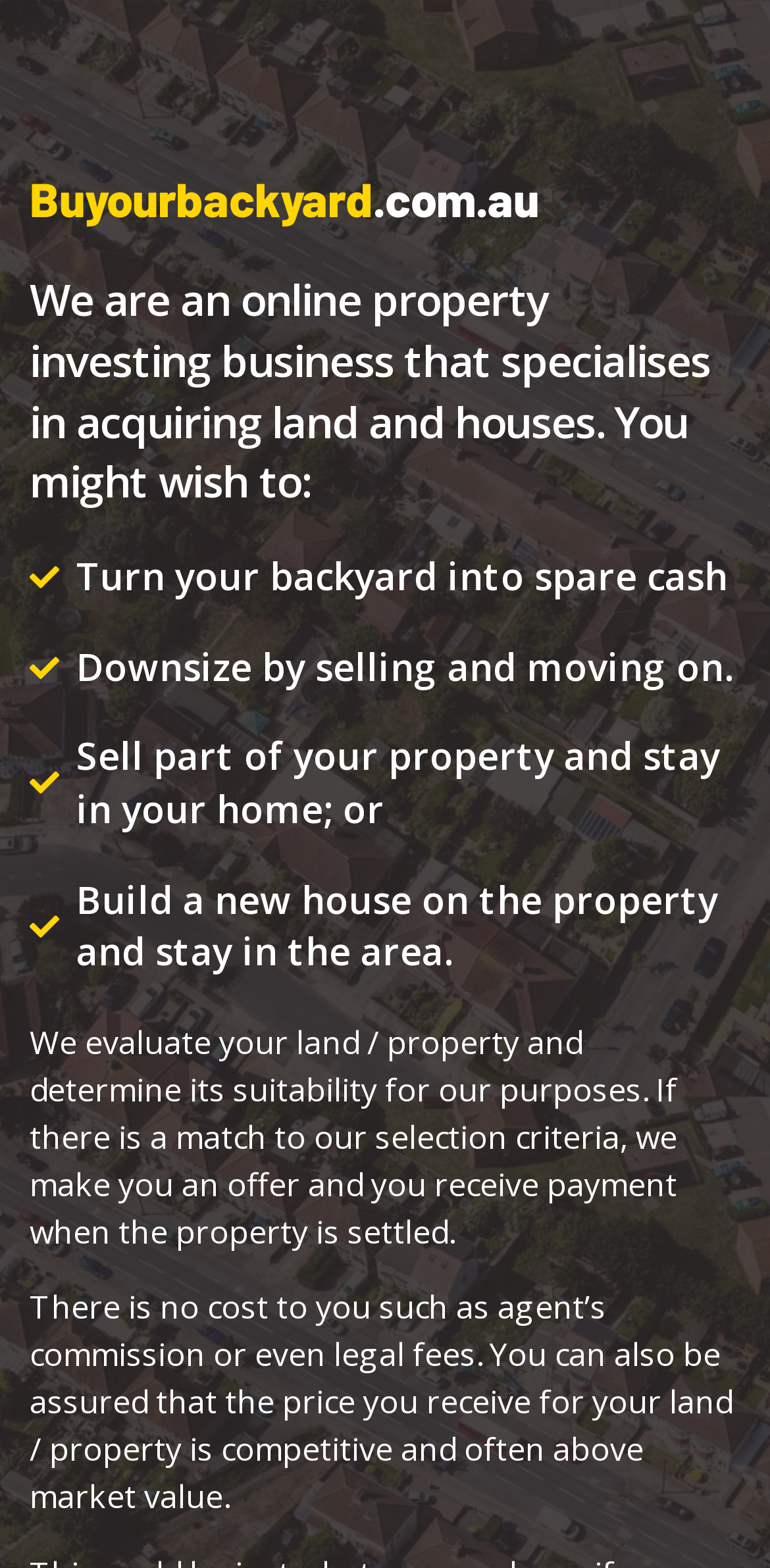Based on the image, please elaborate on the answer to the following question:
What are the options for using your backyard?

The webpage lists four options for using your backyard: 'Turn your backyard into spare cash', 'Downsize by selling and moving on.', 'Sell part of your property and stay in your home;', and 'Build a new house on the property and stay in the area.'.